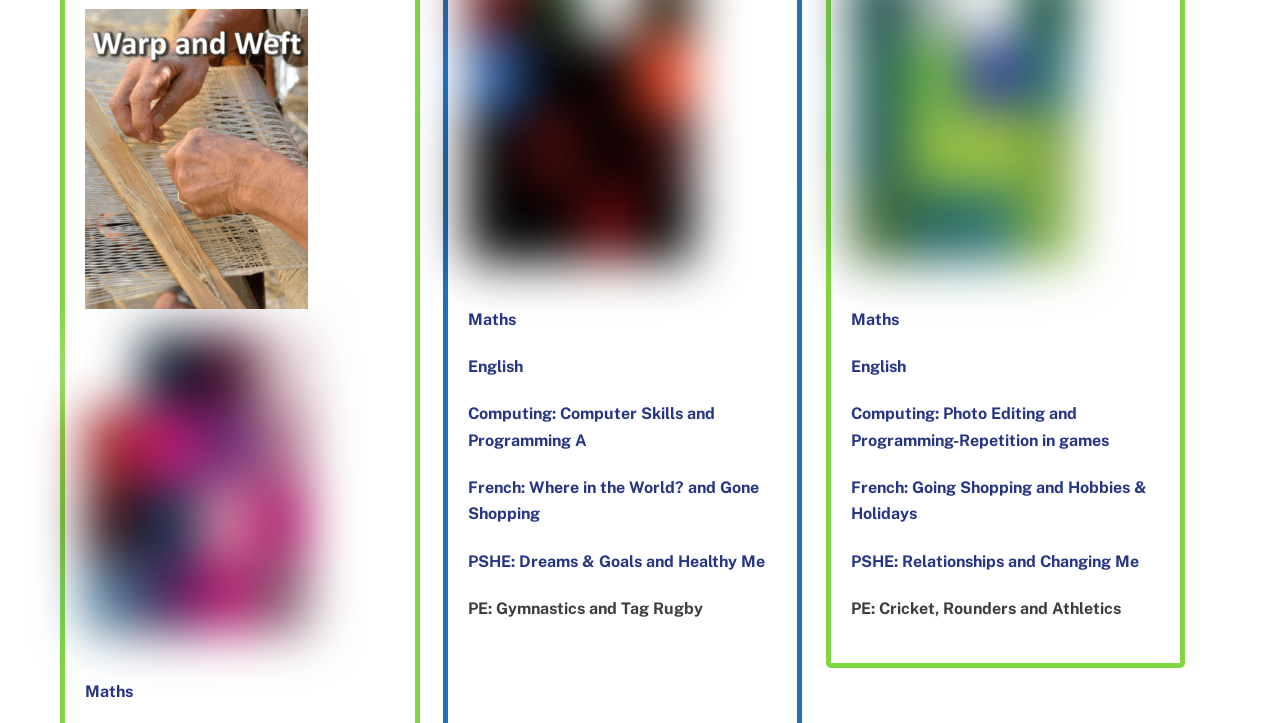Please specify the bounding box coordinates of the clickable region necessary for completing the following instruction: "go to English page". The coordinates must consist of four float numbers between 0 and 1, i.e., [left, top, right, bottom].

[0.365, 0.494, 0.408, 0.52]